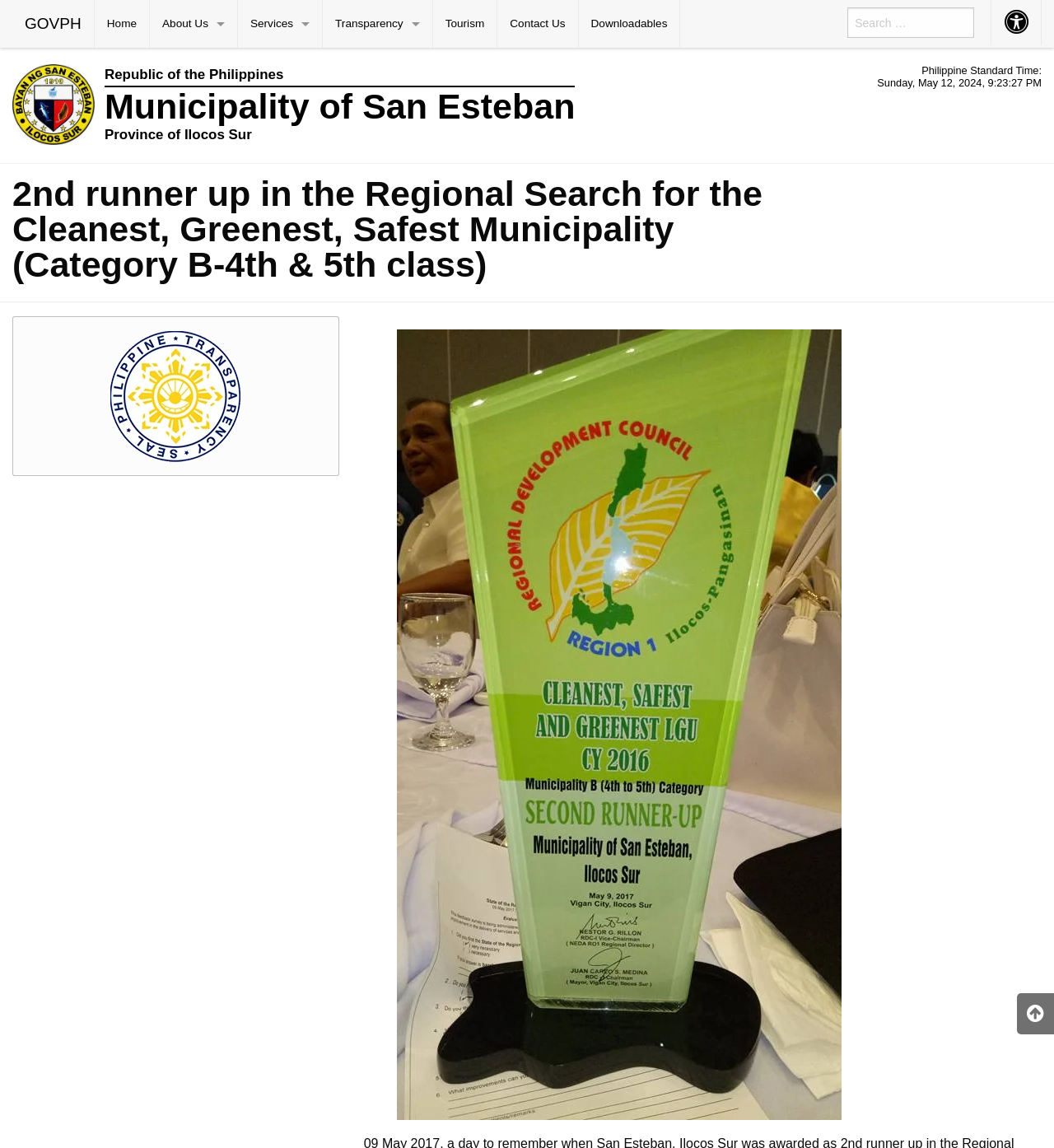Based on the element description: "alt="transparency seal logo" title="Transparency Seal"", identify the UI element and provide its bounding box coordinates. Use four float numbers between 0 and 1, [left, top, right, bottom].

[0.104, 0.338, 0.229, 0.35]